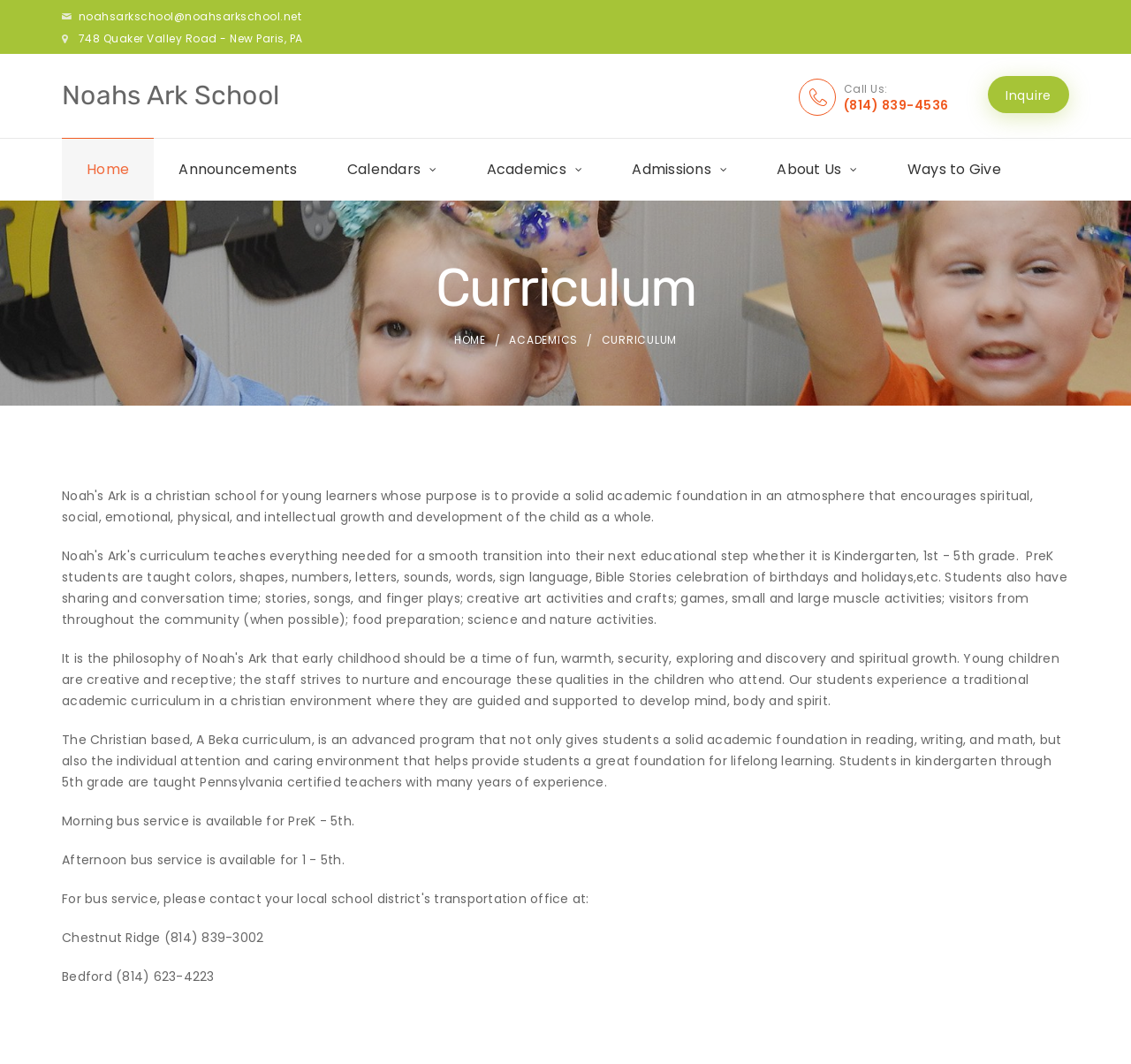Using the details in the image, give a detailed response to the question below:
What is the phone number to call Noah's Ark School?

I found the phone number by looking at the link element with the bounding box coordinates [0.746, 0.091, 0.839, 0.106] which contains the phone number information.